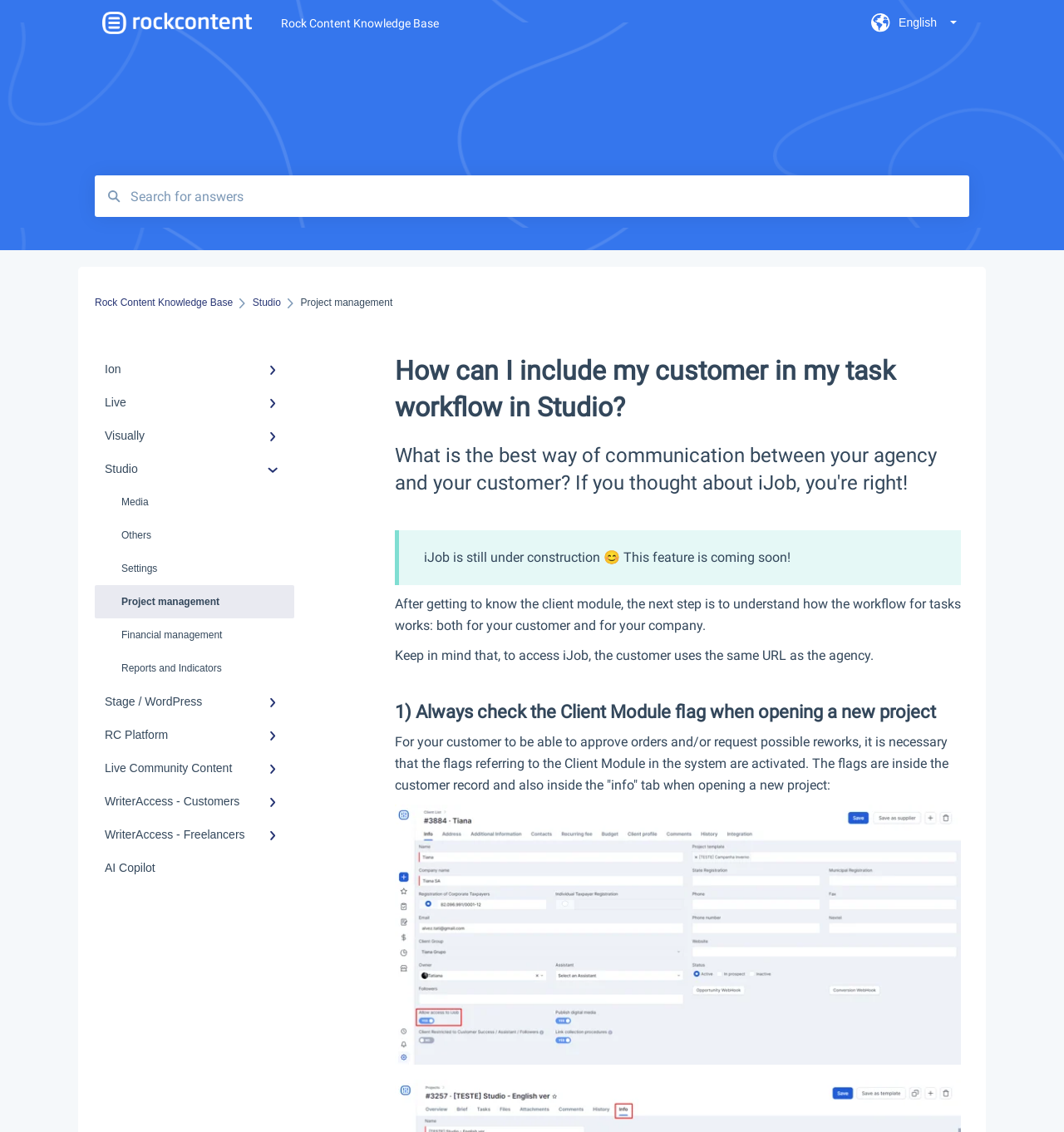Identify the main heading of the webpage and provide its text content.

How can I include my customer in my task workflow in Studio?